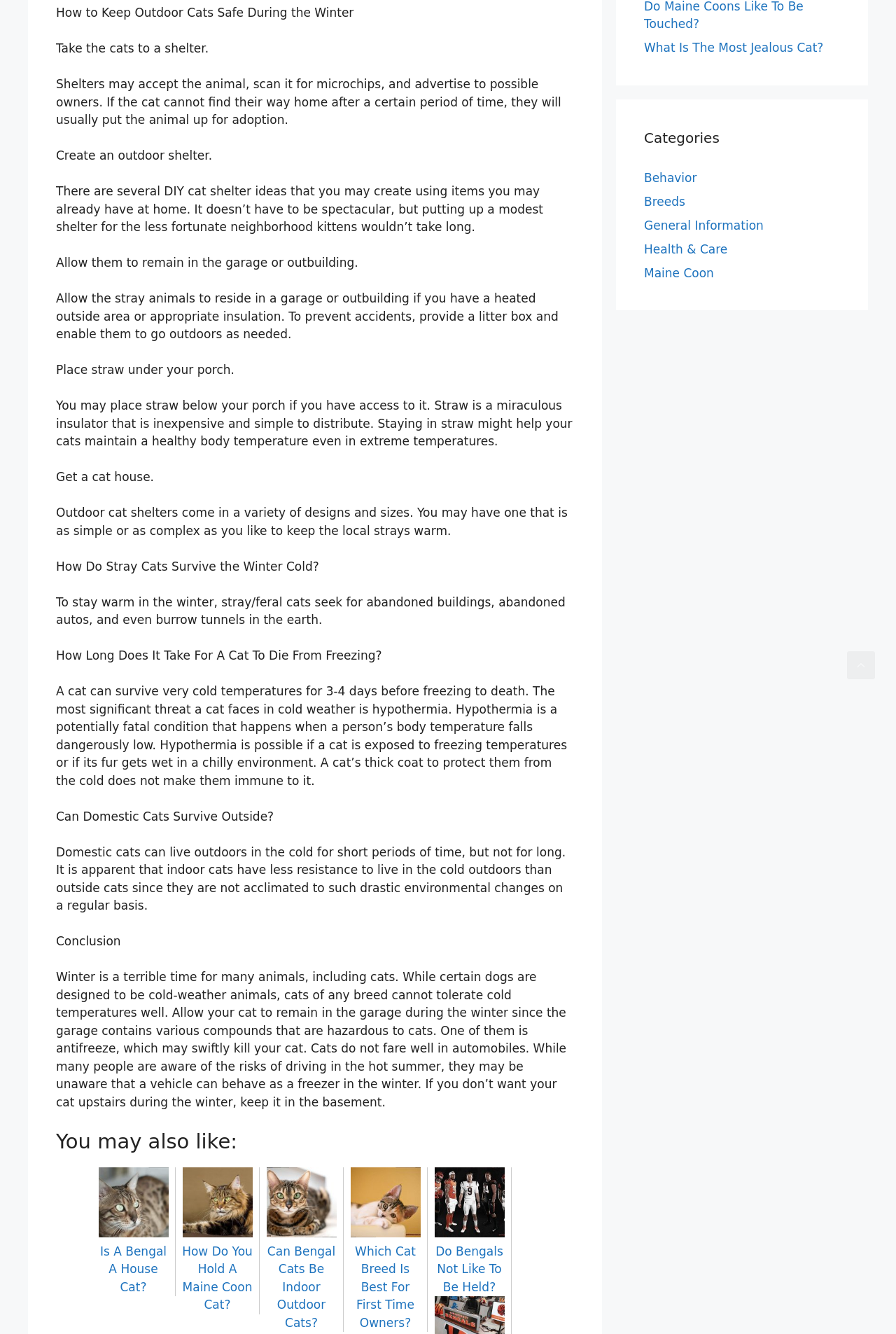Please give a short response to the question using one word or a phrase:
What is a possible place for stray cats to seek shelter in the winter?

Abandoned buildings